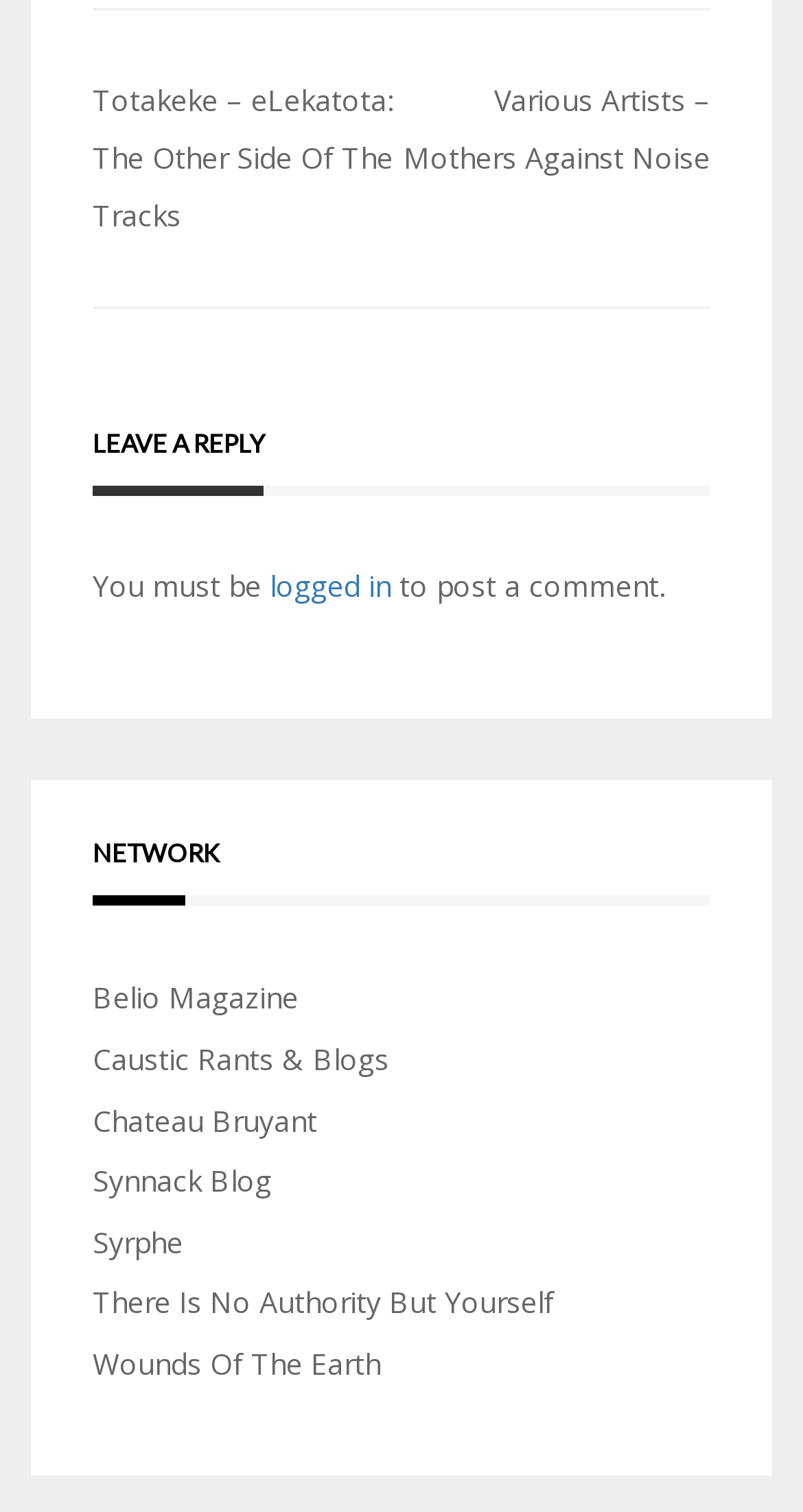Identify the bounding box coordinates for the UI element described by the following text: "Synnack Blog". Provide the coordinates as four float numbers between 0 and 1, in the format [left, top, right, bottom].

[0.115, 0.768, 0.338, 0.794]